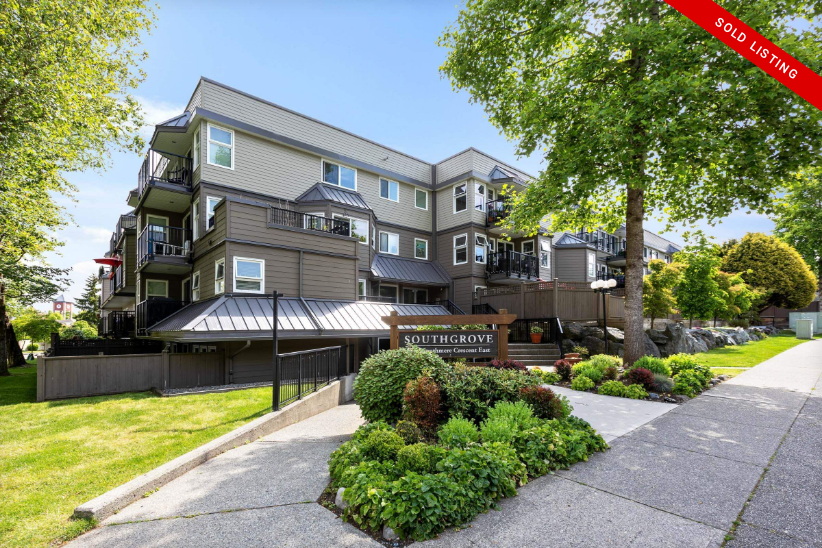What is the condition of the flower beds?
Provide a one-word or short-phrase answer based on the image.

Well-maintained